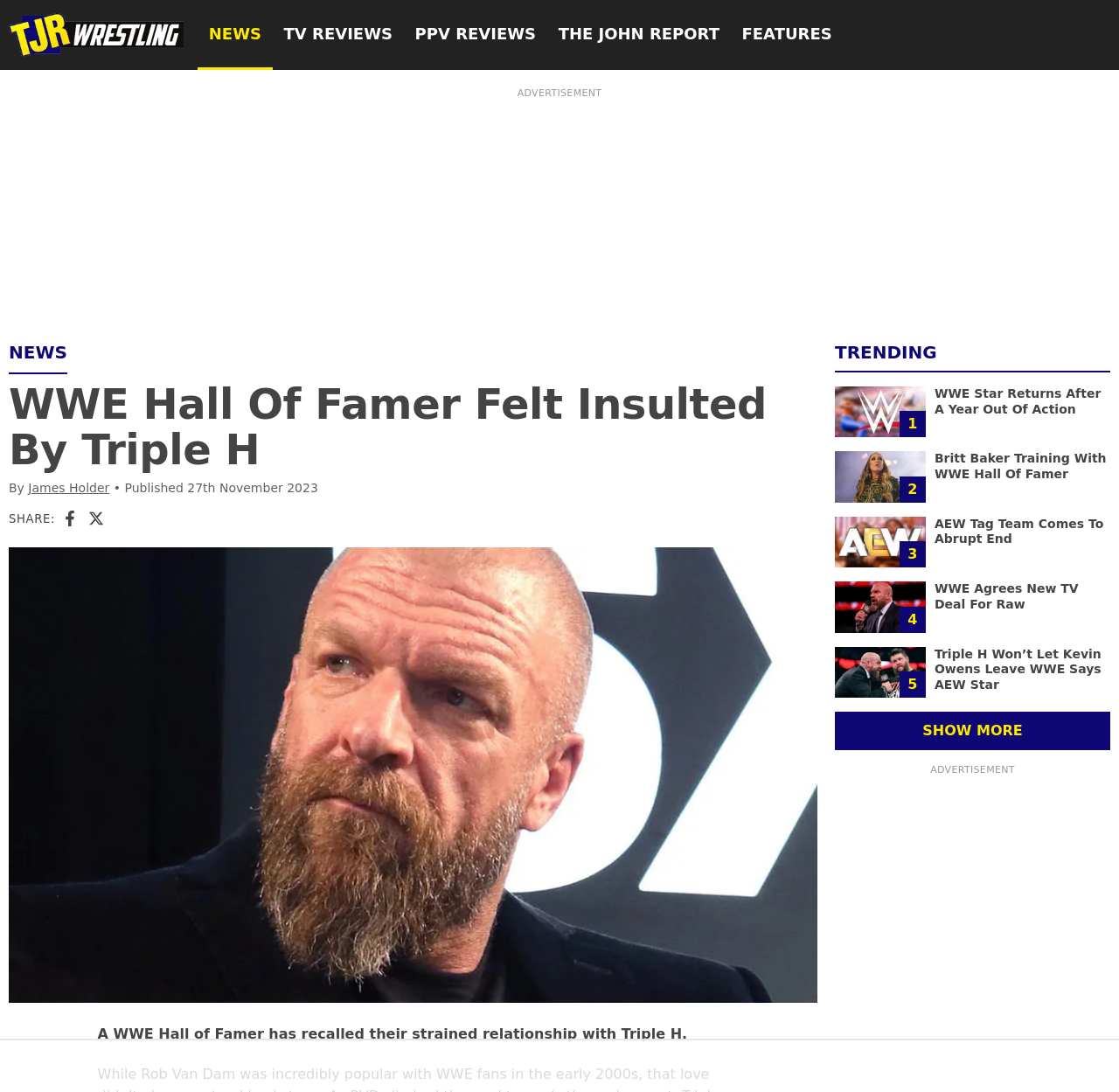Find the bounding box coordinates for the area that should be clicked to accomplish the instruction: "Read the article about WWE Star Returns After A Year Out Of Action".

[0.835, 0.354, 0.984, 0.381]